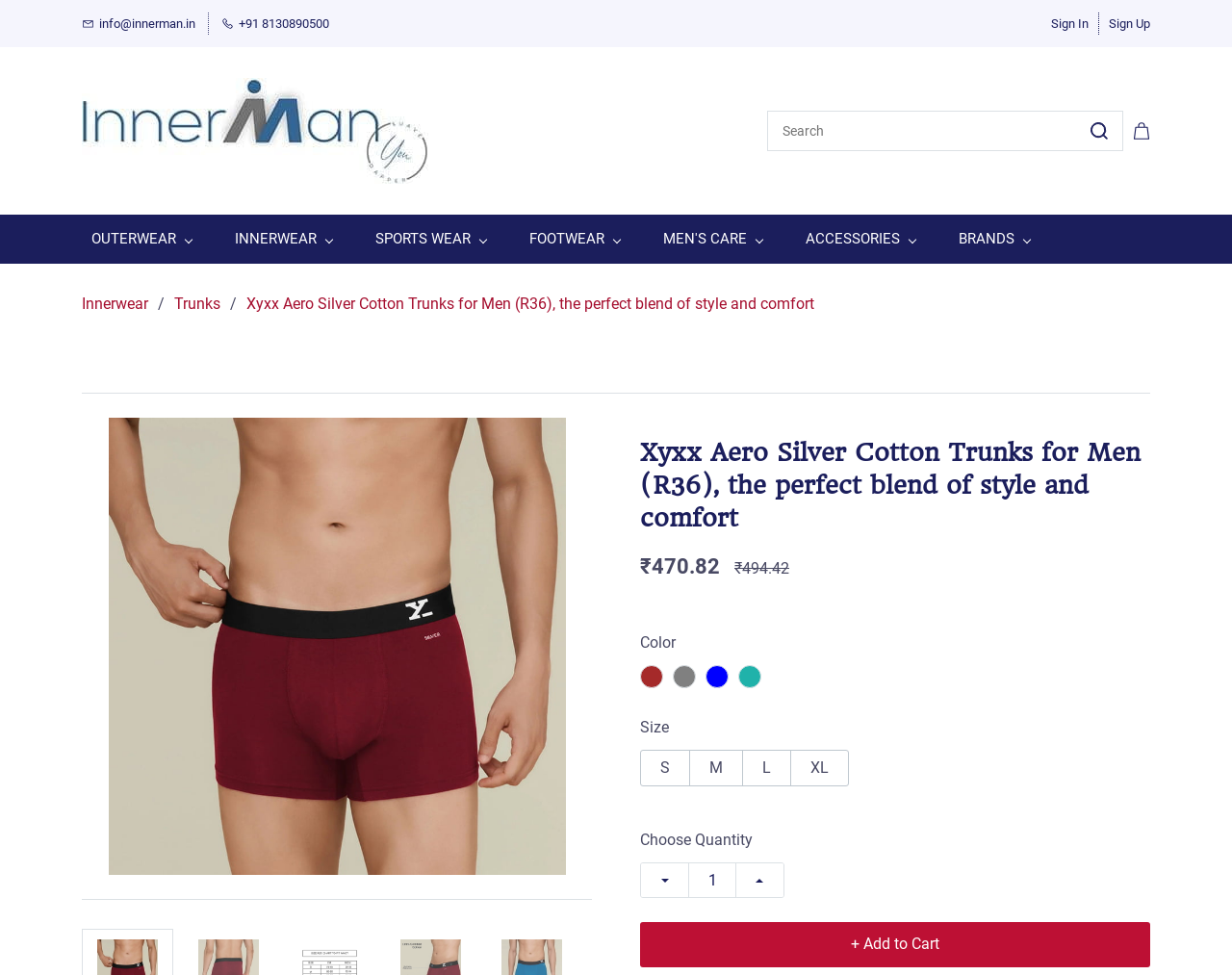Show me the bounding box coordinates of the clickable region to achieve the task as per the instruction: "View Innerwear products".

[0.066, 0.3, 0.12, 0.324]